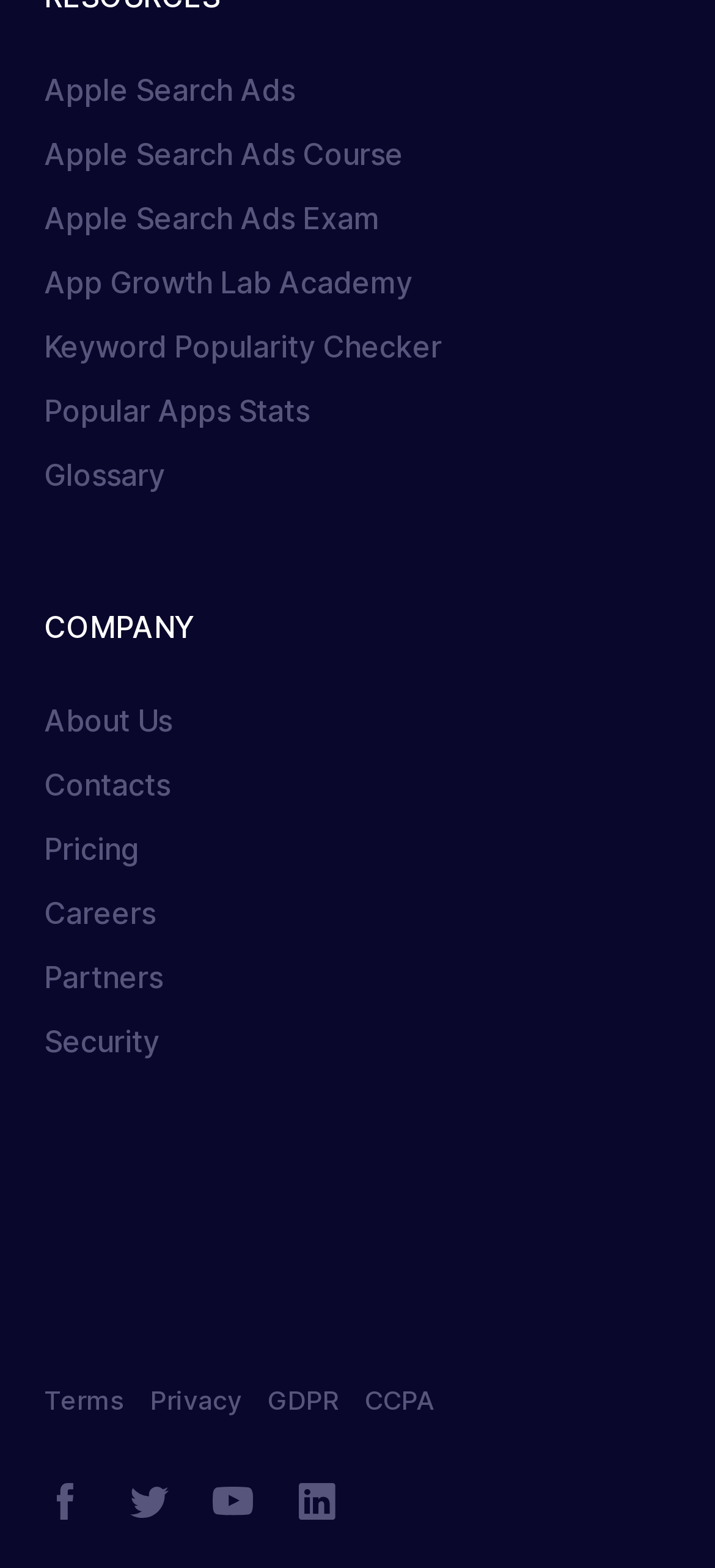Locate the bounding box coordinates of the clickable part needed for the task: "Learn about the company".

[0.062, 0.388, 0.272, 0.411]